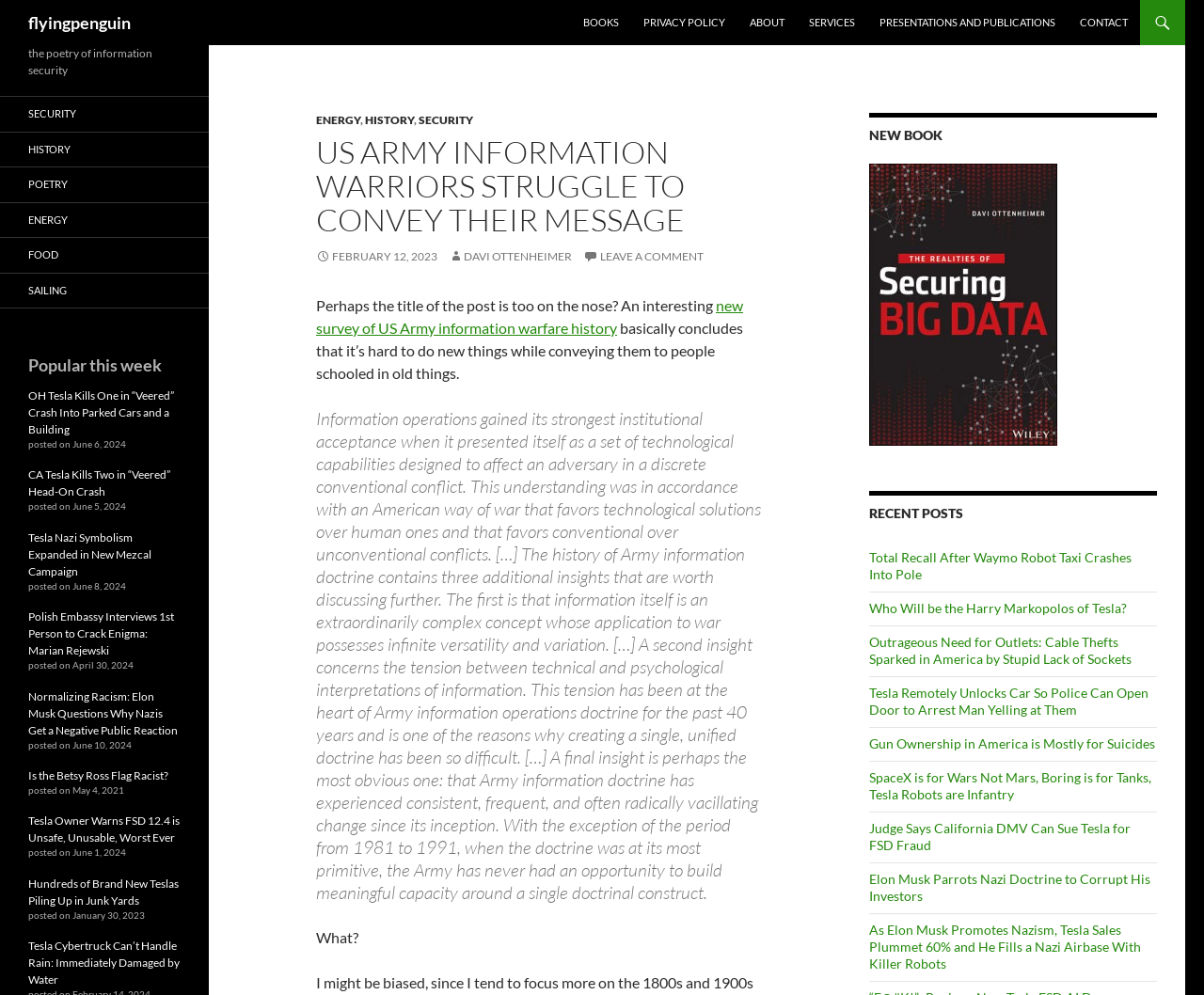Determine the bounding box for the described UI element: "History".

[0.0, 0.133, 0.173, 0.167]